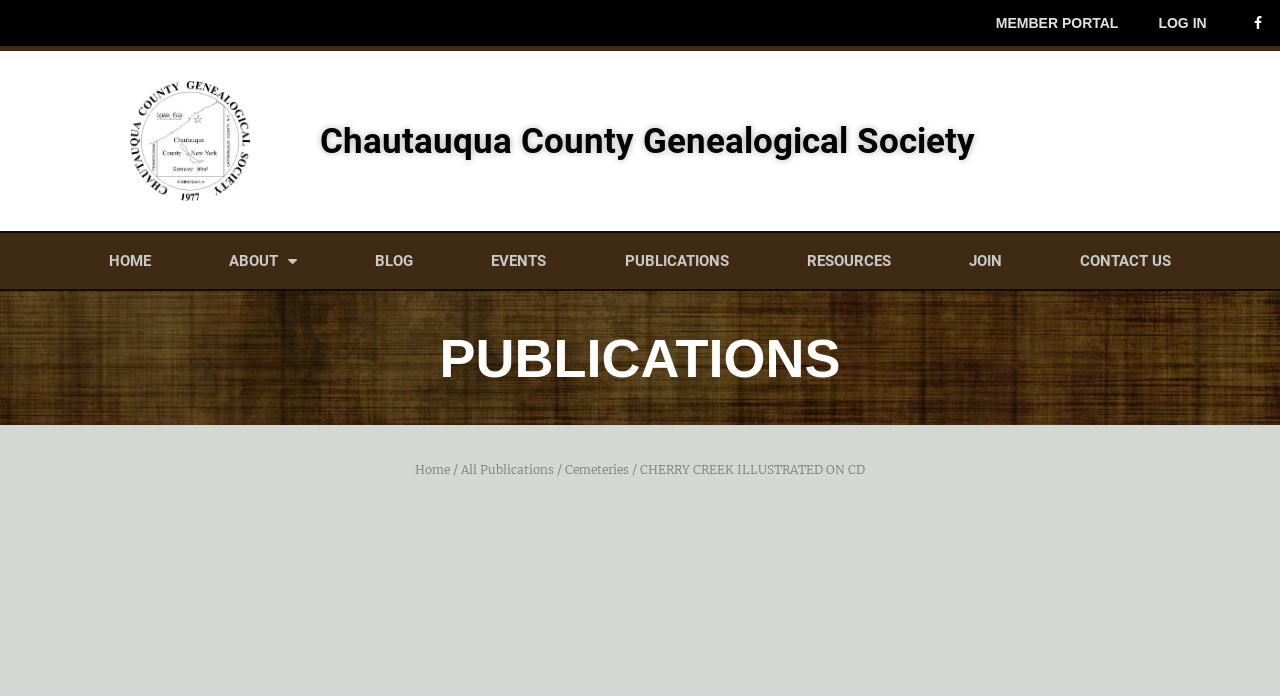Analyze the image and answer the question with as much detail as possible: 
What is the current publication being offered?

The current publication being offered can be found in the heading element 'PUBLICATIONS' and the static text 'CHERRY CREEK ILLUSTRATED ON CD' which is located below the main navigation links.